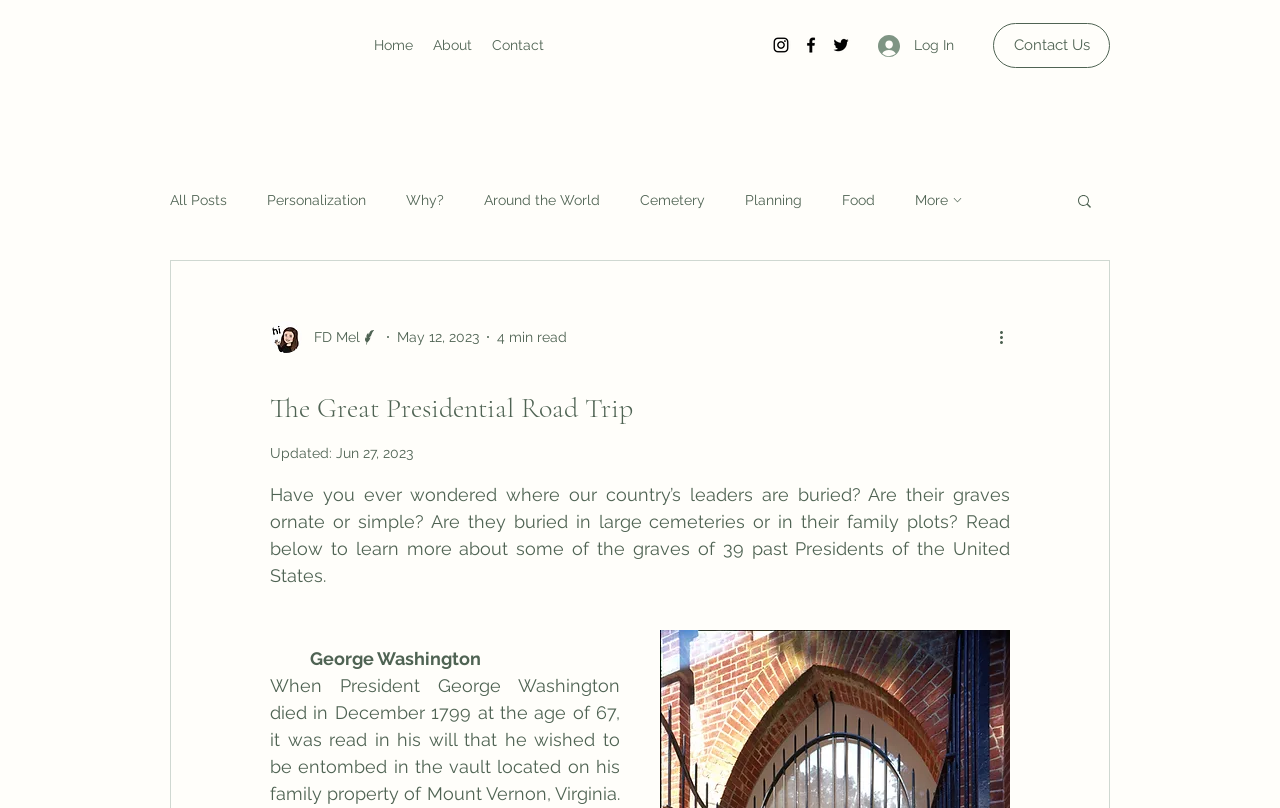Please specify the bounding box coordinates of the area that should be clicked to accomplish the following instruction: "Check the link to United States". The coordinates should consist of four float numbers between 0 and 1, i.e., [left, top, right, bottom].

None